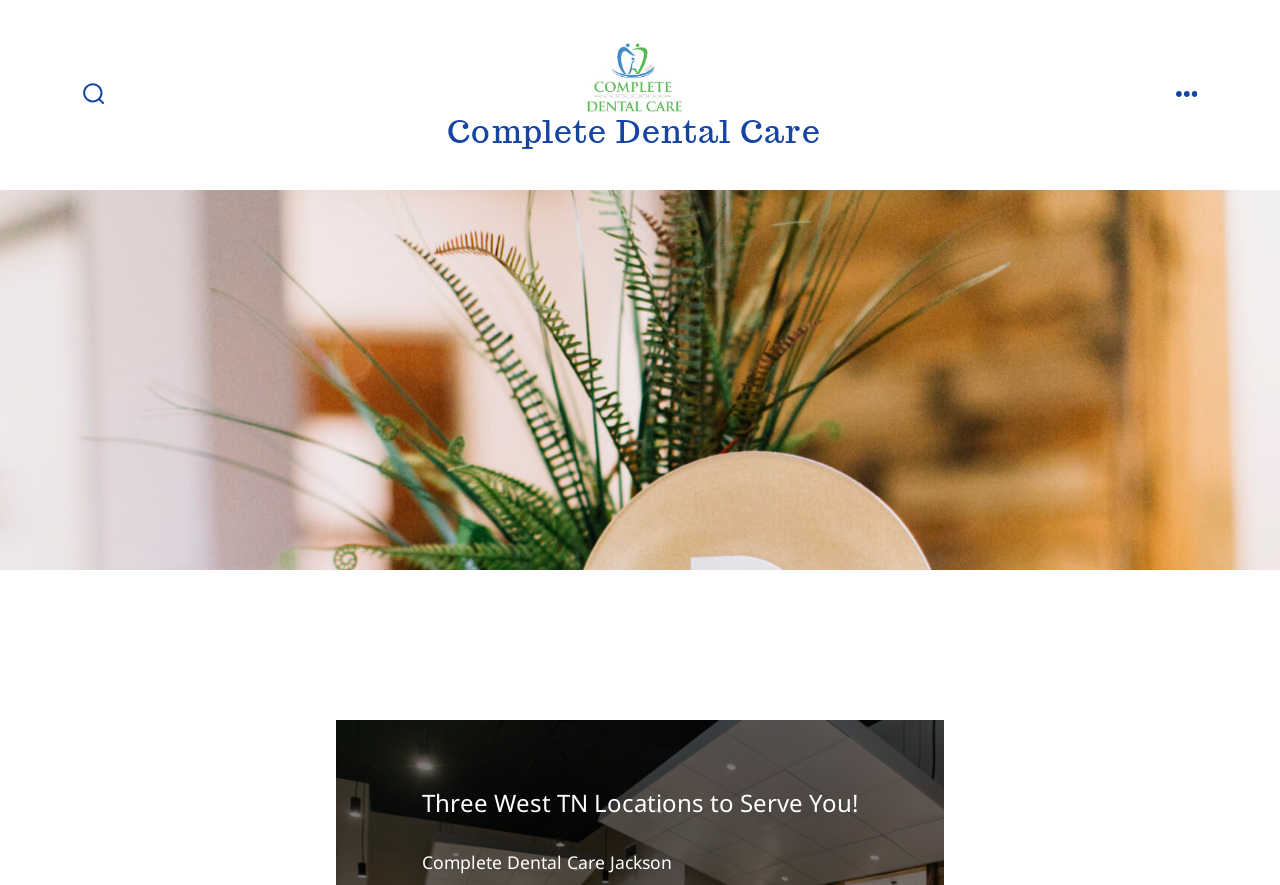What is the text on the top-left button?
Answer the question with a single word or phrase by looking at the picture.

SEARCH TOGGLE